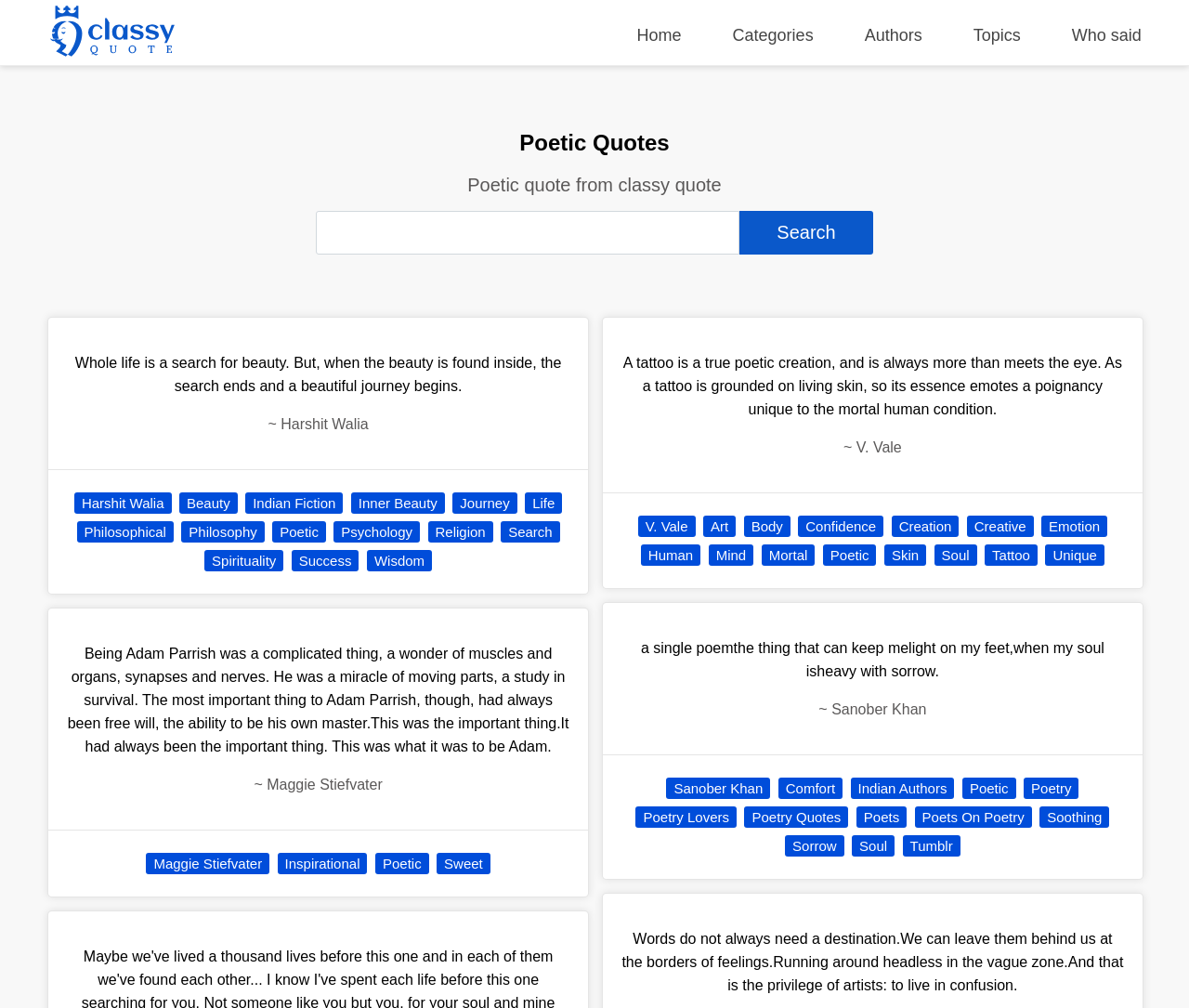Find the bounding box coordinates for the area you need to click to carry out the instruction: "Read a quote from Harshit Walia". The coordinates should be four float numbers between 0 and 1, indicated as [left, top, right, bottom].

[0.062, 0.489, 0.144, 0.51]